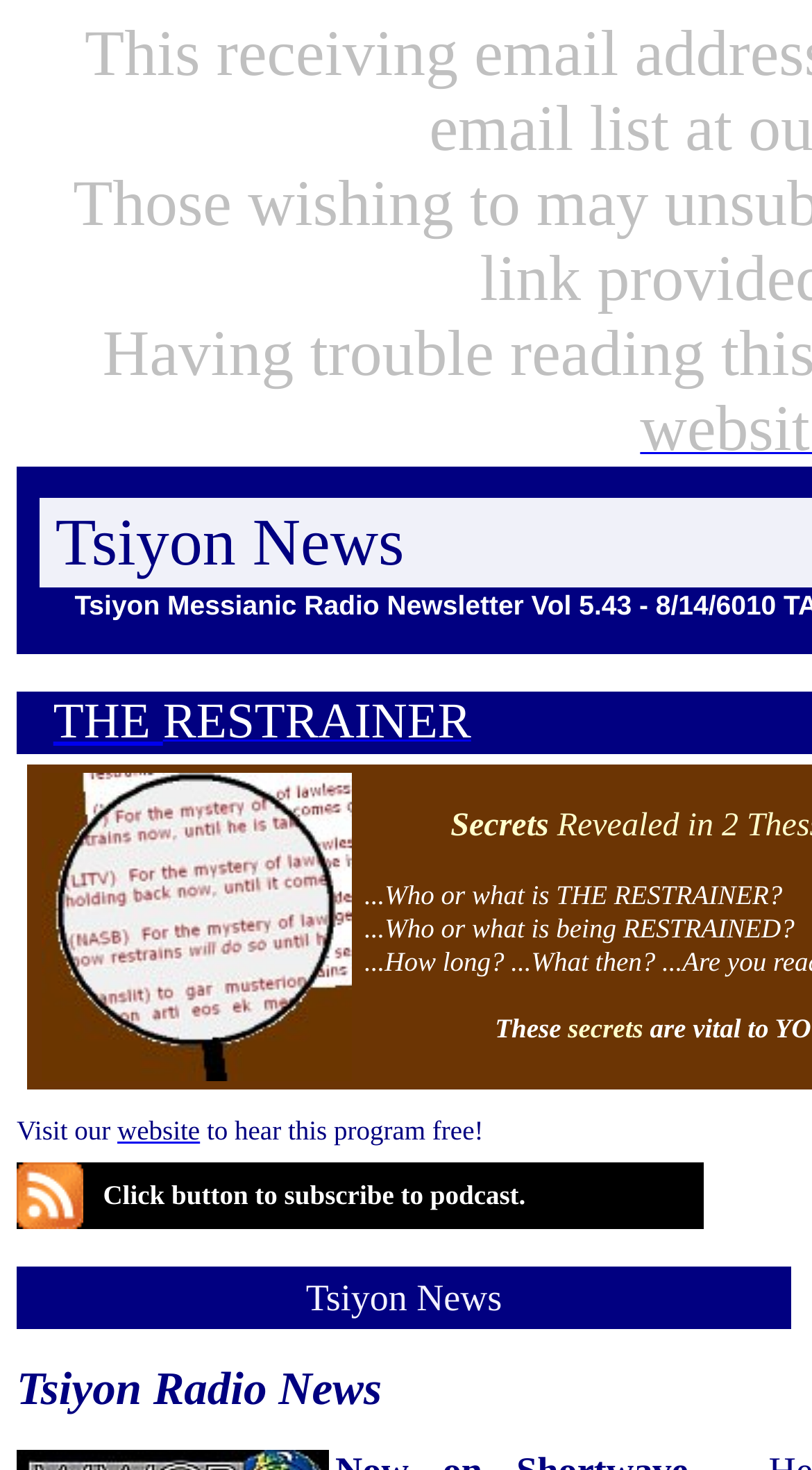Provide the bounding box coordinates of the UI element this sentence describes: "THE".

[0.066, 0.473, 0.201, 0.509]